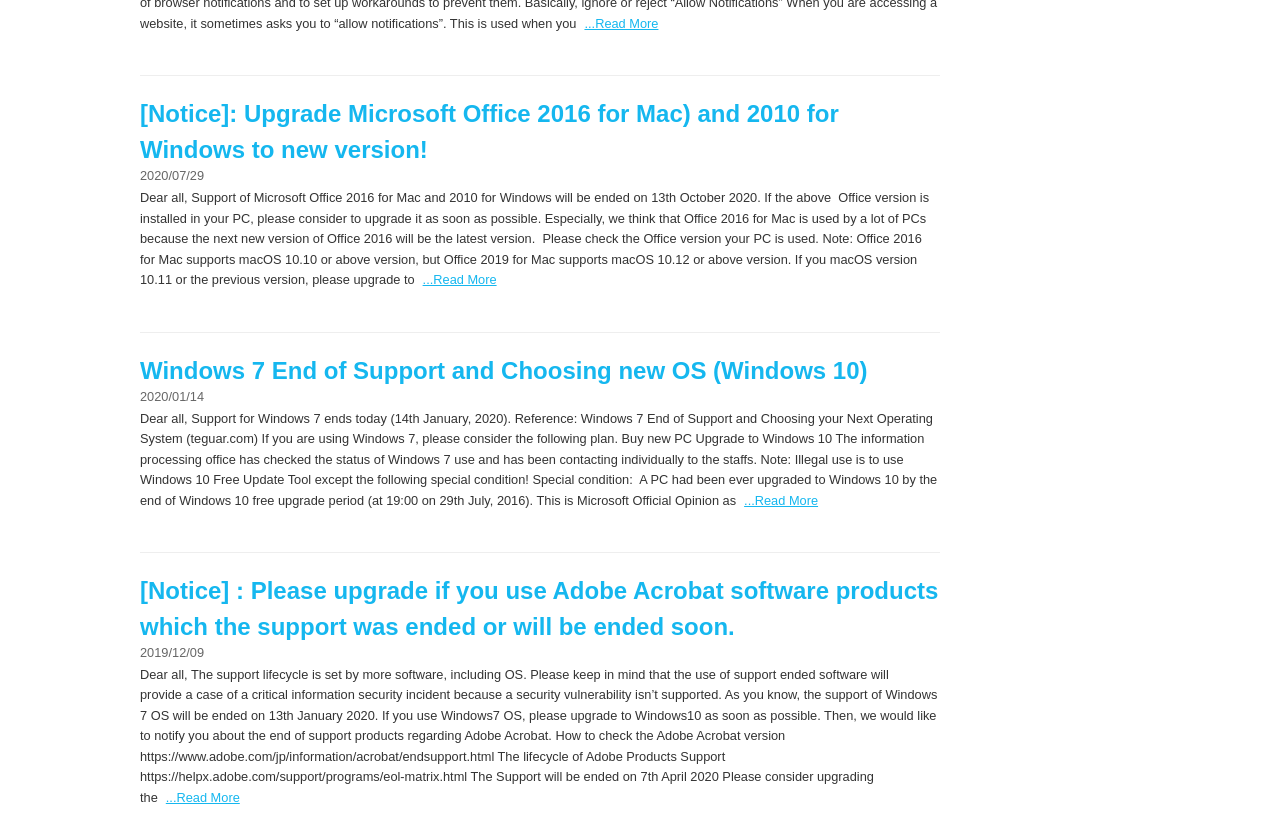What is the common theme among the articles?
Please answer the question as detailed as possible based on the image.

I analyzed the content of each article and found that they all discuss the end of support for certain software products, such as Microsoft Office and Adobe Acrobat, and provide guidance on upgrading to new versions.